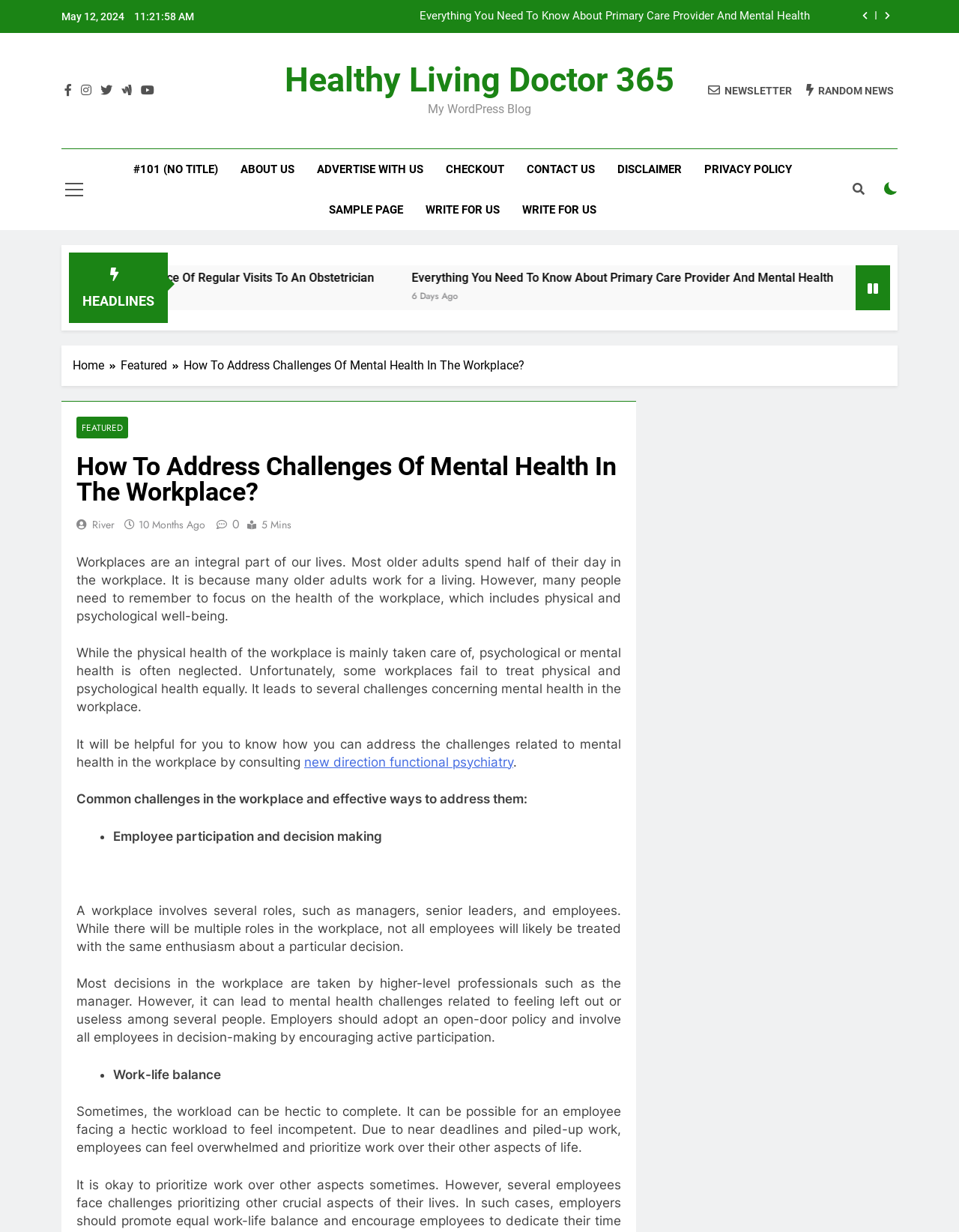Find the bounding box coordinates of the clickable area that will achieve the following instruction: "Check the time of the article".

[0.308, 0.235, 0.356, 0.246]